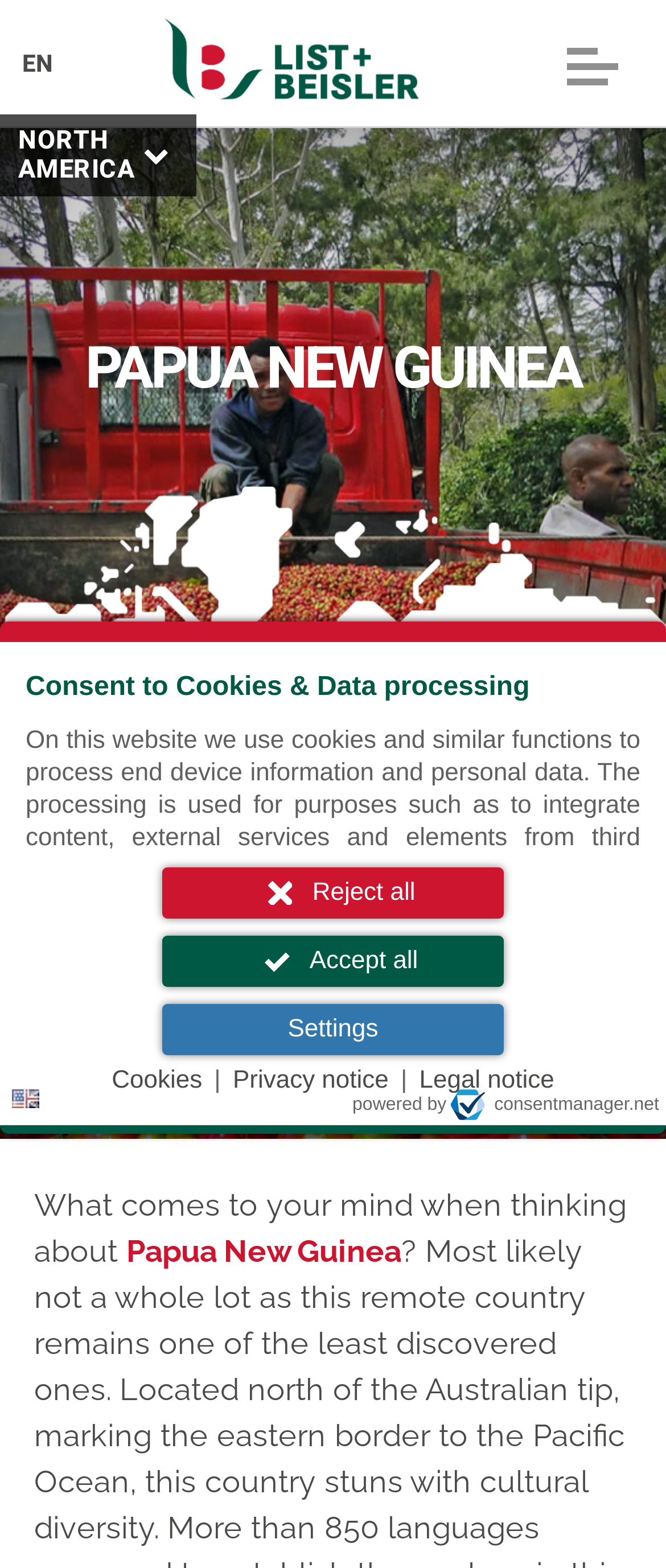Please identify the coordinates of the bounding box for the clickable region that will accomplish this instruction: "View the Papua New Guinea page".

[0.128, 0.216, 0.872, 0.256]